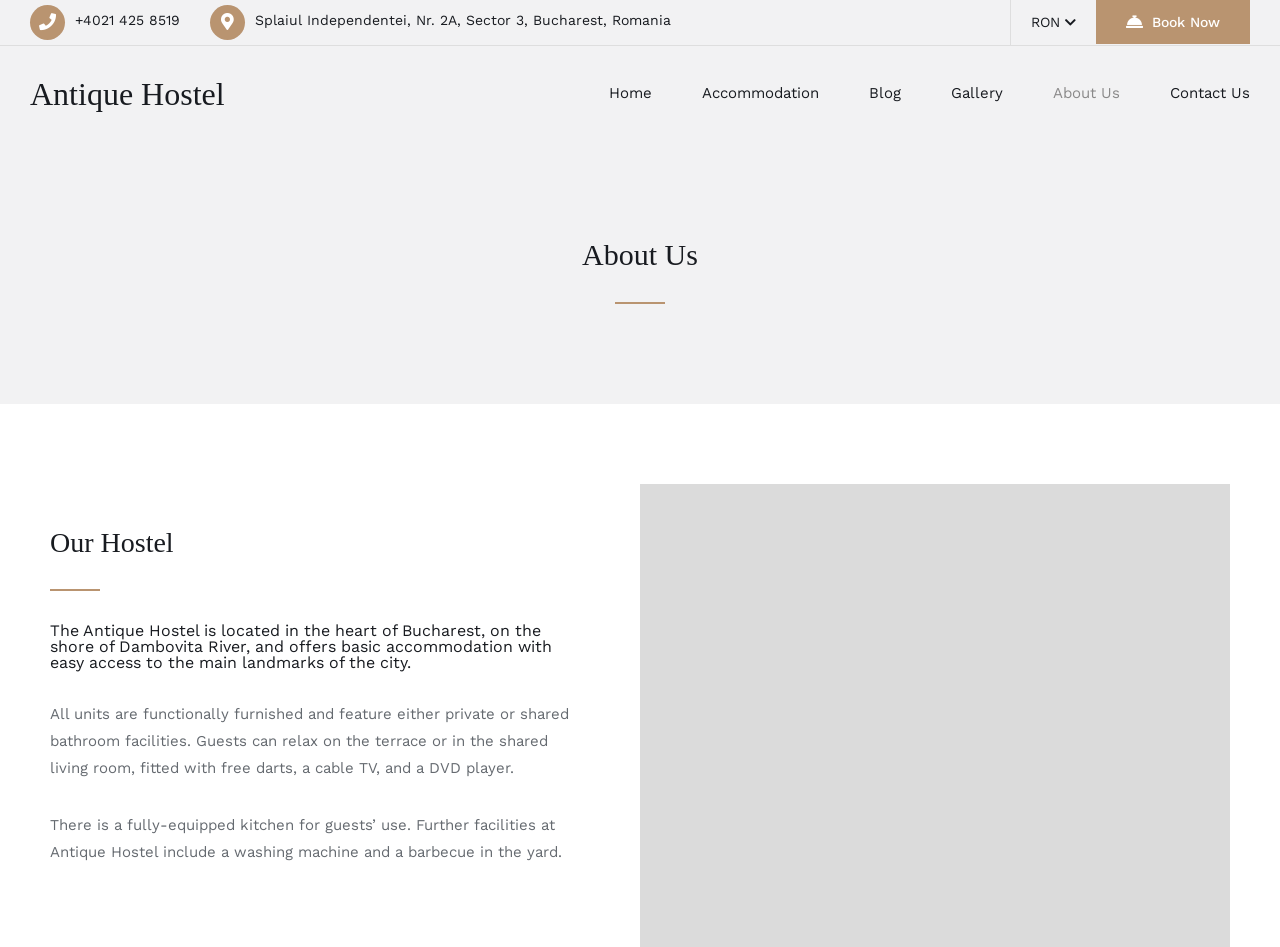What is the facility available in the shared living room at Antique Hostel? Using the information from the screenshot, answer with a single word or phrase.

free darts, cable TV, and DVD player